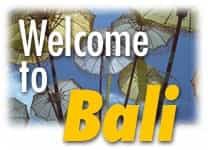What is the country where Bali is located?
Provide a short answer using one word or a brief phrase based on the image.

Indonesia